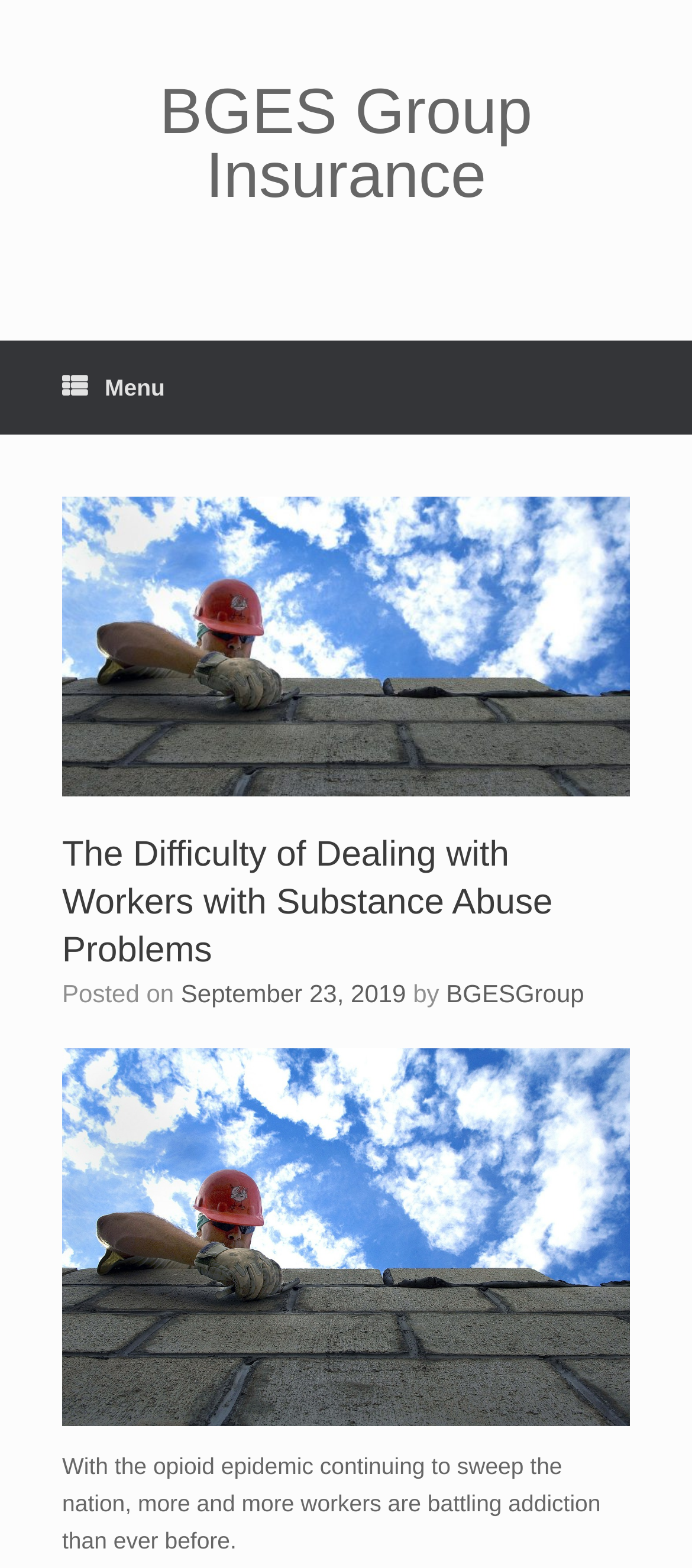Who is the author of the article?
Respond with a short answer, either a single word or a phrase, based on the image.

BGESGroup